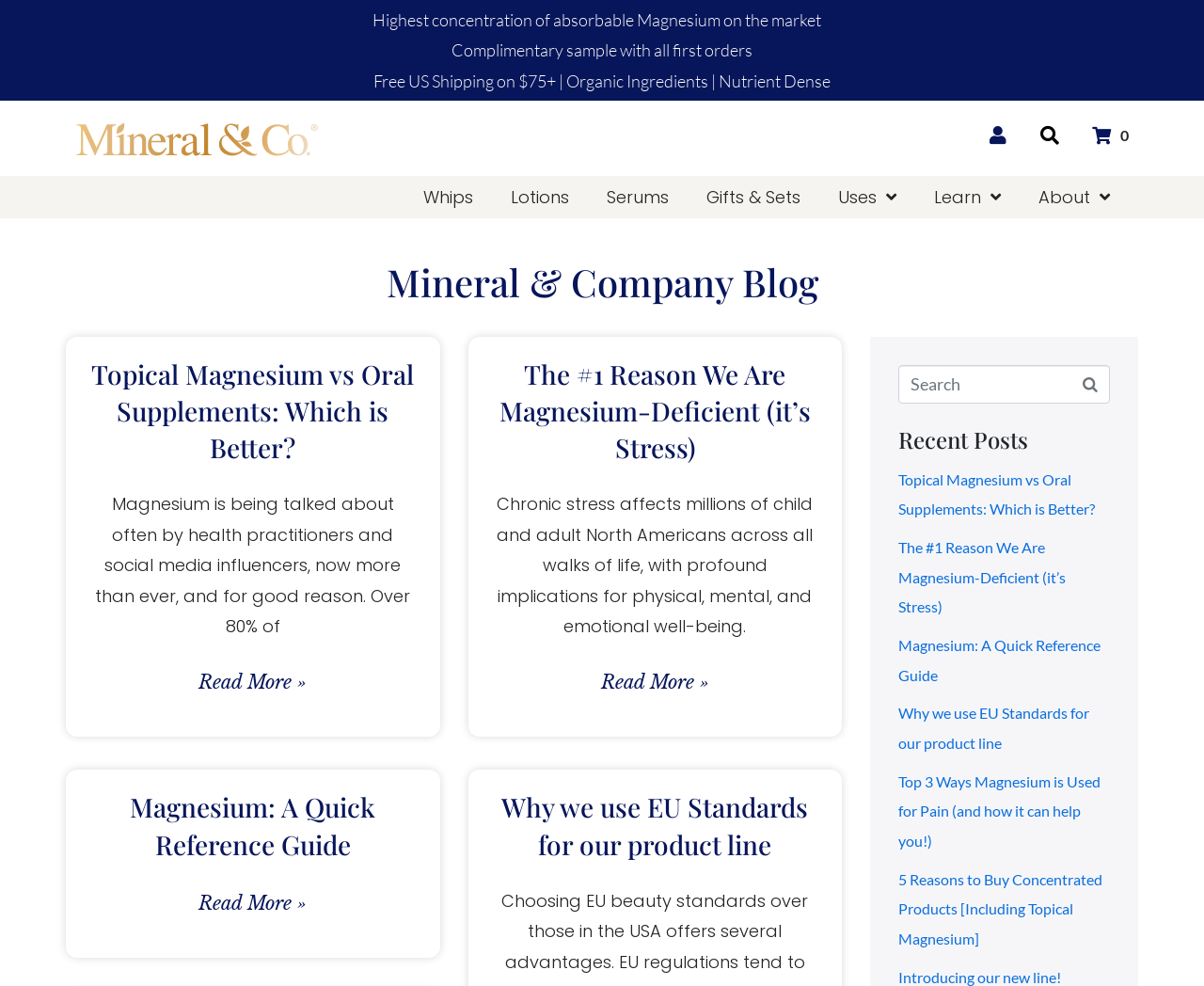How many links are in the 'Recent Posts' section?
Use the image to answer the question with a single word or phrase.

5